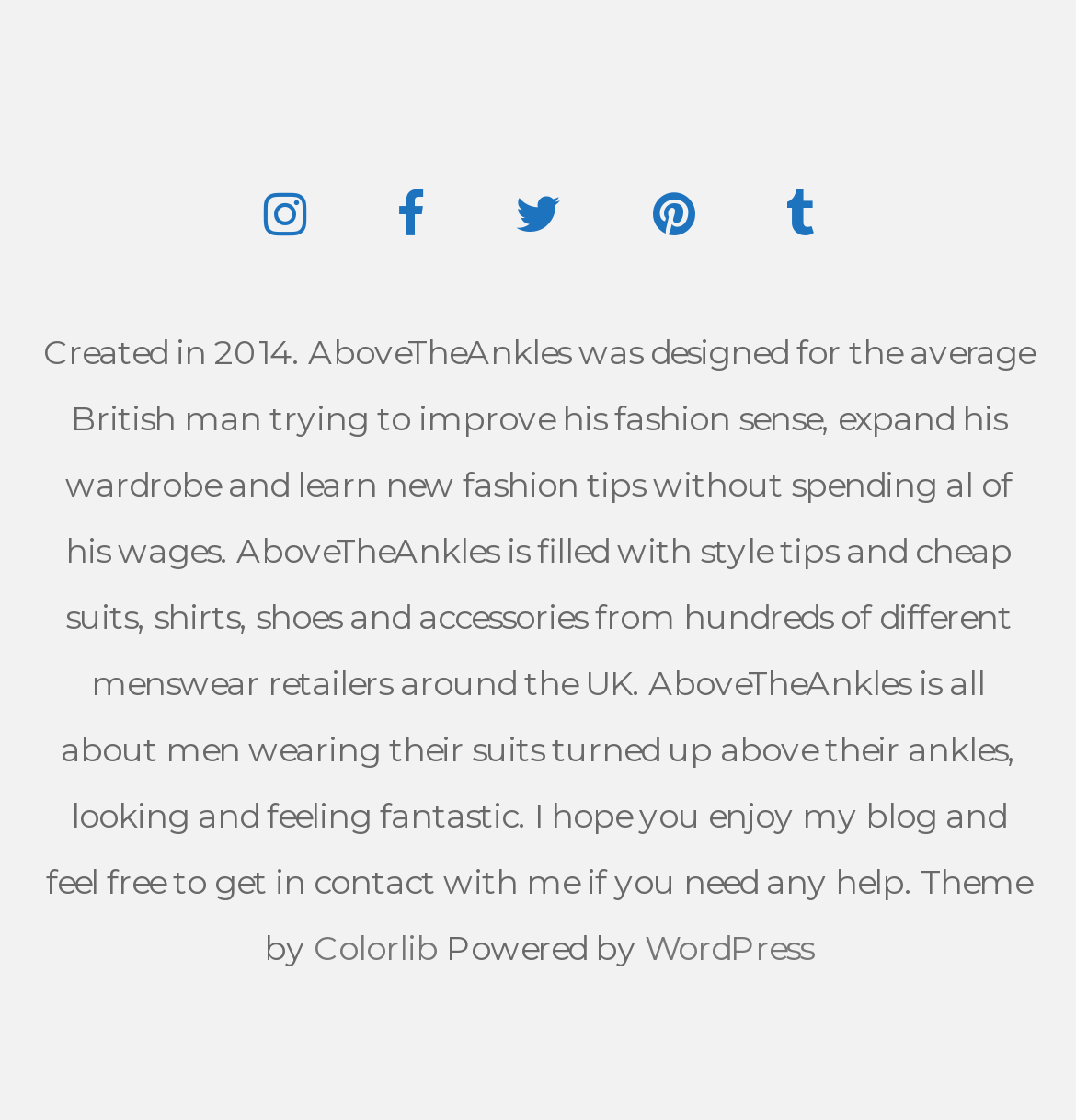Reply to the question below using a single word or brief phrase:
How many social media links are present?

5